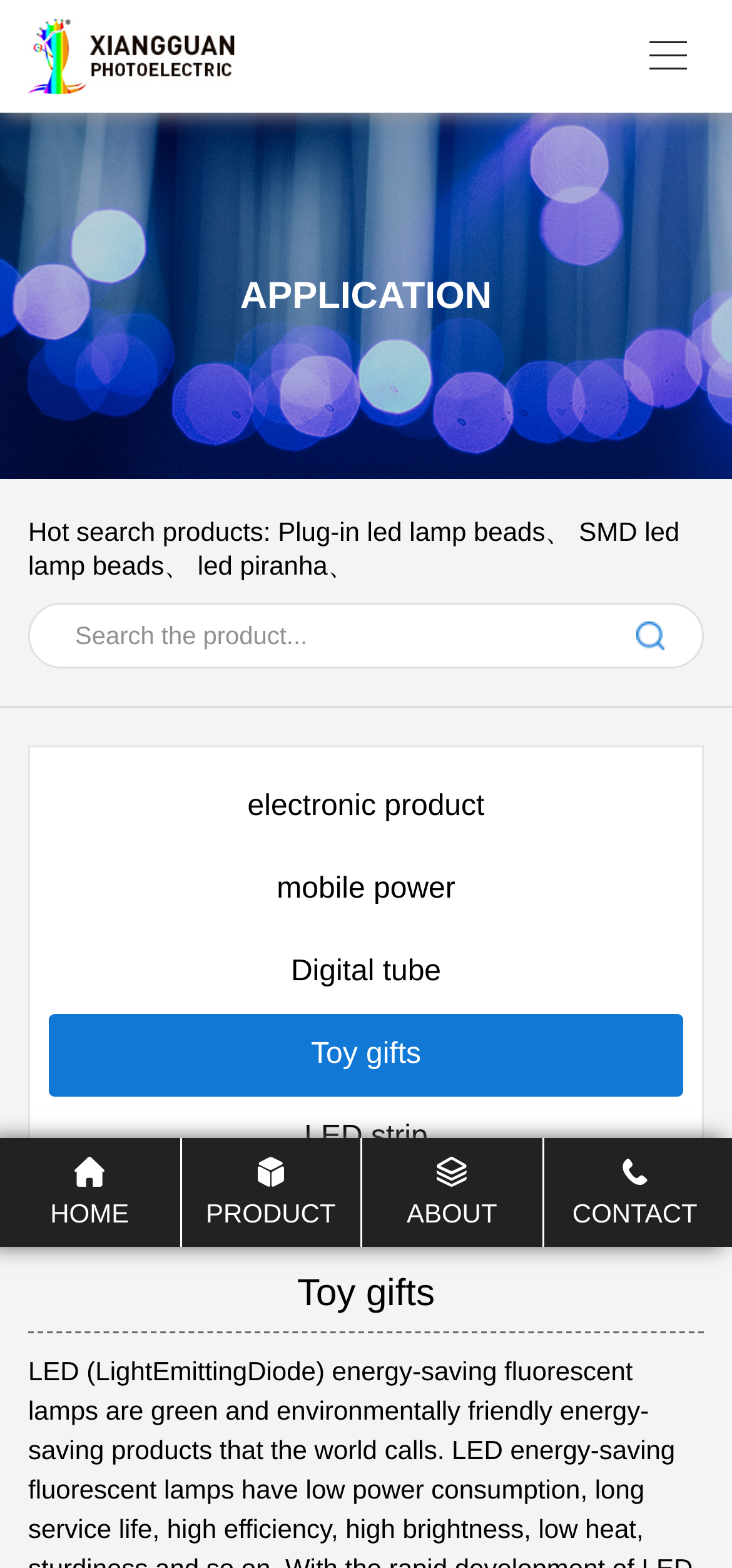Please indicate the bounding box coordinates for the clickable area to complete the following task: "Go to the HOME page". The coordinates should be specified as four float numbers between 0 and 1, i.e., [left, top, right, bottom].

[0.0, 0.738, 0.245, 0.783]